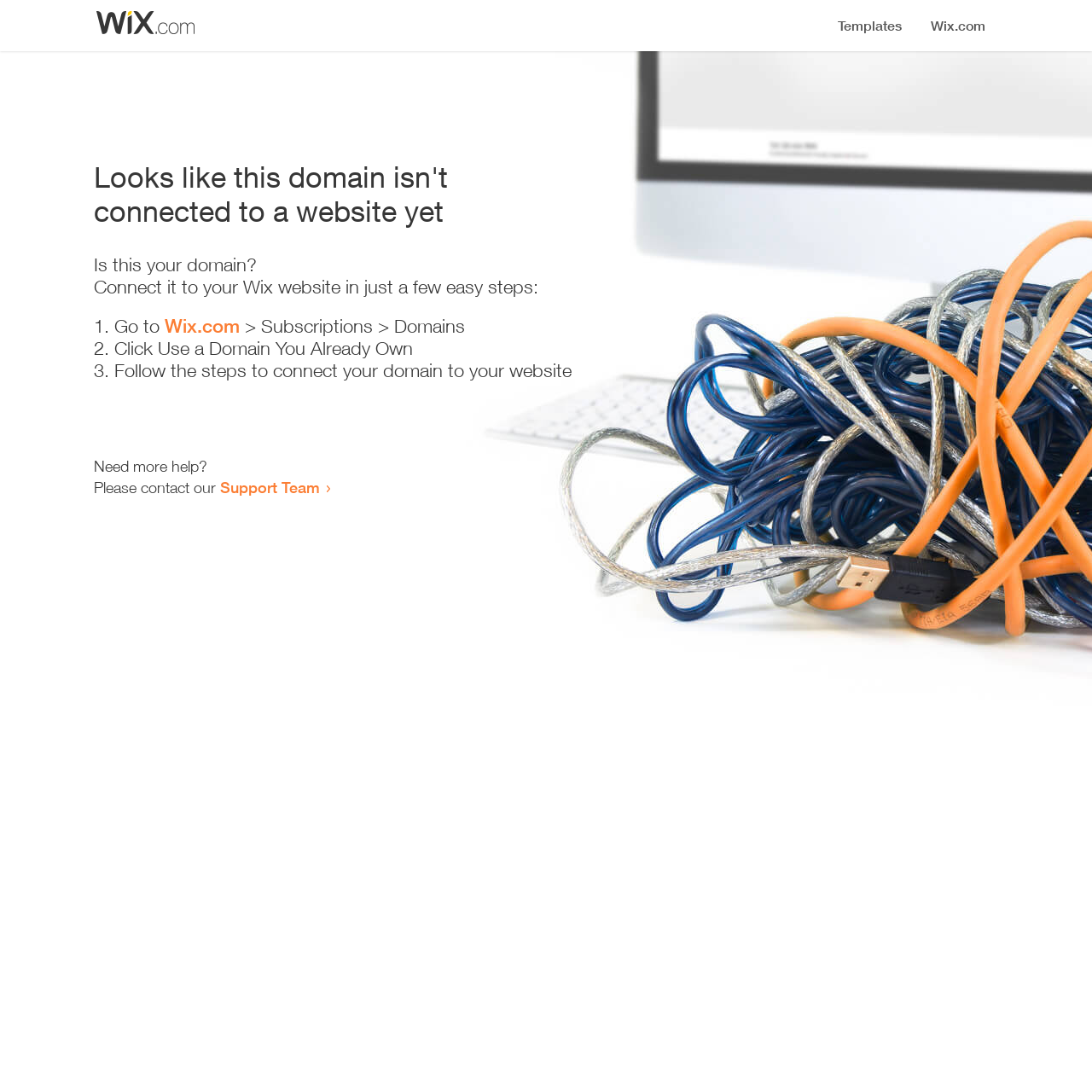Extract the bounding box of the UI element described as: "Wix.com".

[0.151, 0.288, 0.22, 0.309]